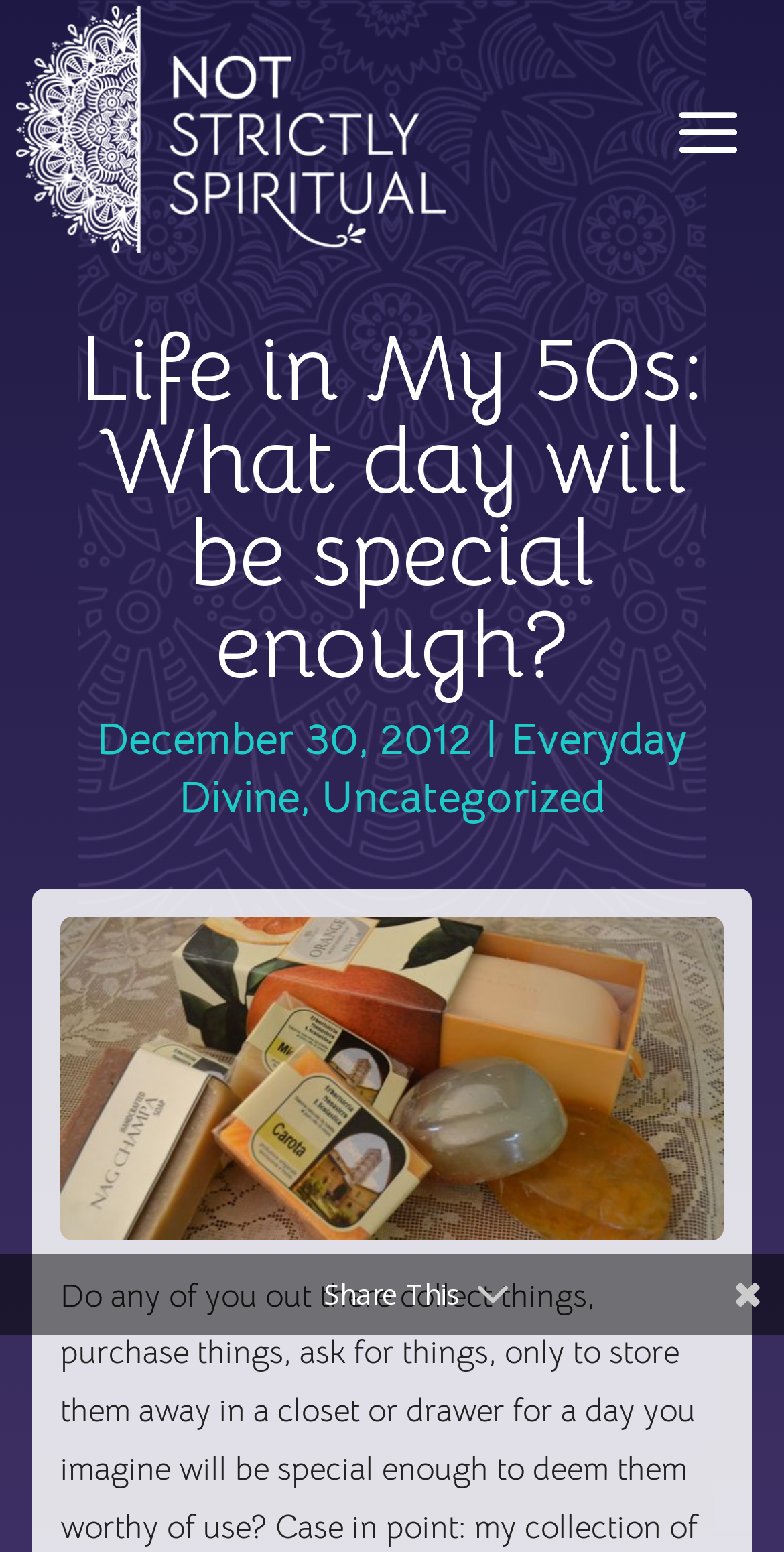Provide a thorough summary of the webpage.

The webpage is a blog post titled "Life in My 50s: What day will be special enough?" from the blog "Not Strictly Spiritual". At the top left corner, there is a logo of "Not Strictly Spiritual" which is also a link. Below the logo, the title of the blog post is displayed in a large font. 

To the right of the title, there is a date "December 30, 2012" followed by a vertical line and then two links, "Everyday Divine" and "Uncategorized". 

Below the title and the date, there is a large image that takes up most of the width of the page. 

At the bottom of the page, there is a text "Share This" positioned near the center.